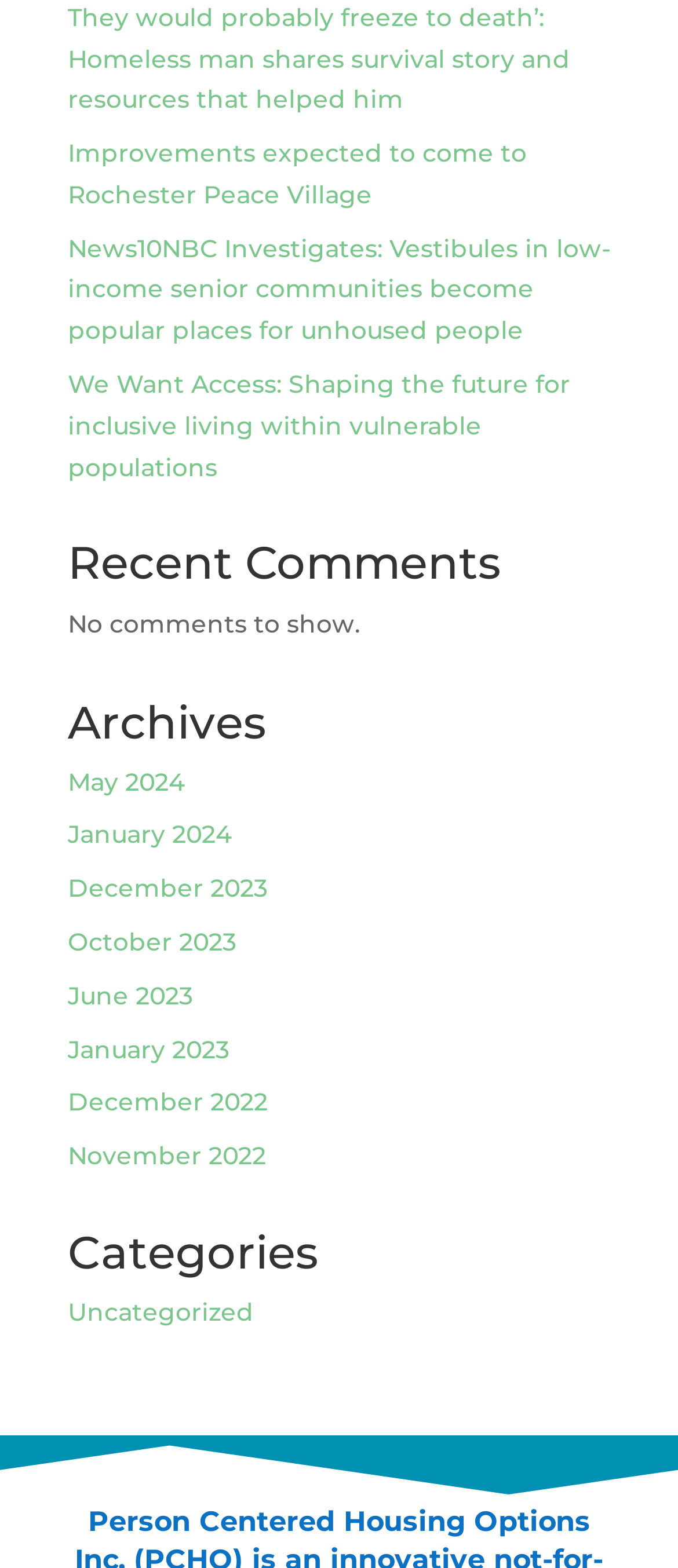Please provide a one-word or short phrase answer to the question:
What category does the webpage belong to?

Uncategorized